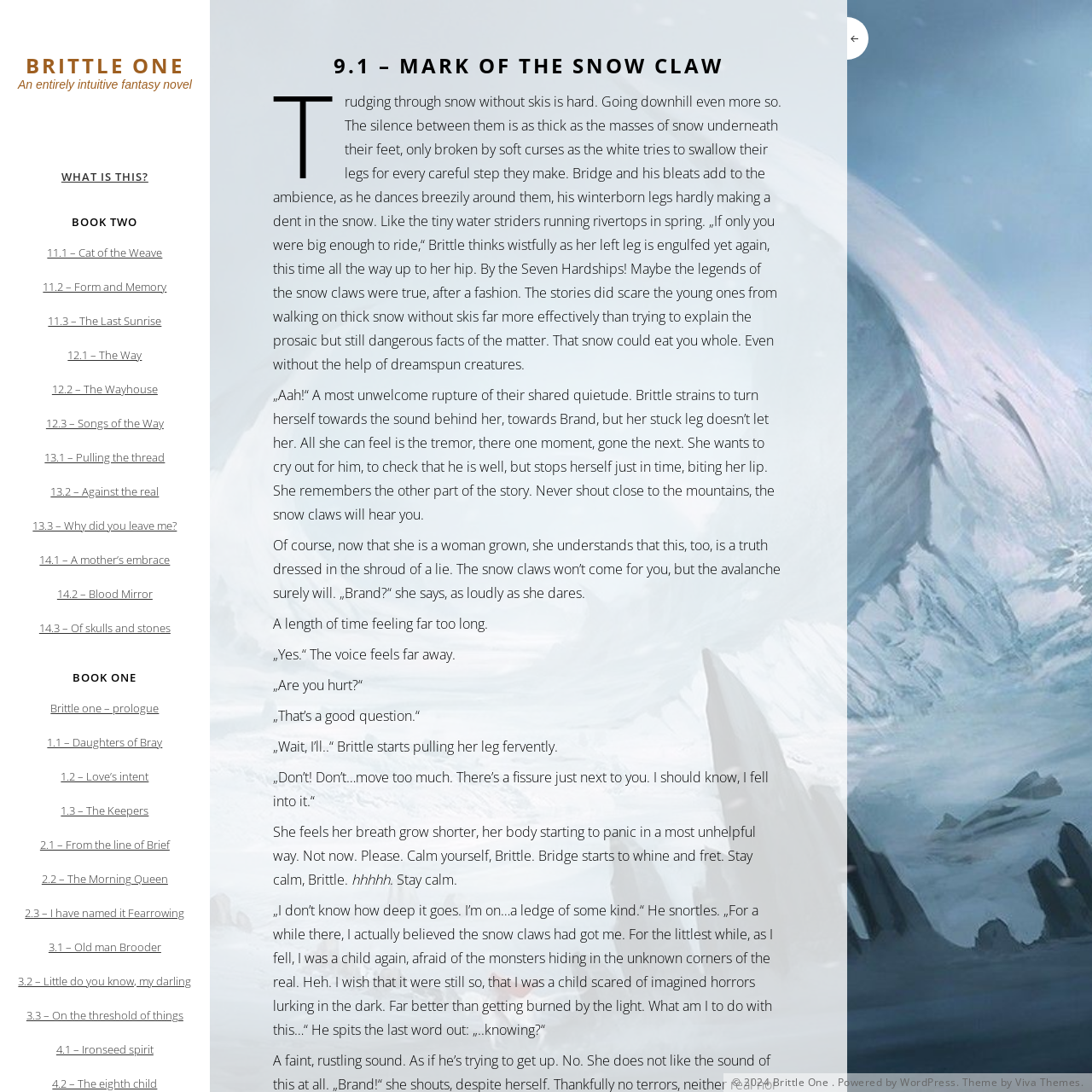How many paragraphs are in the story?
Using the image, answer in one word or phrase.

11